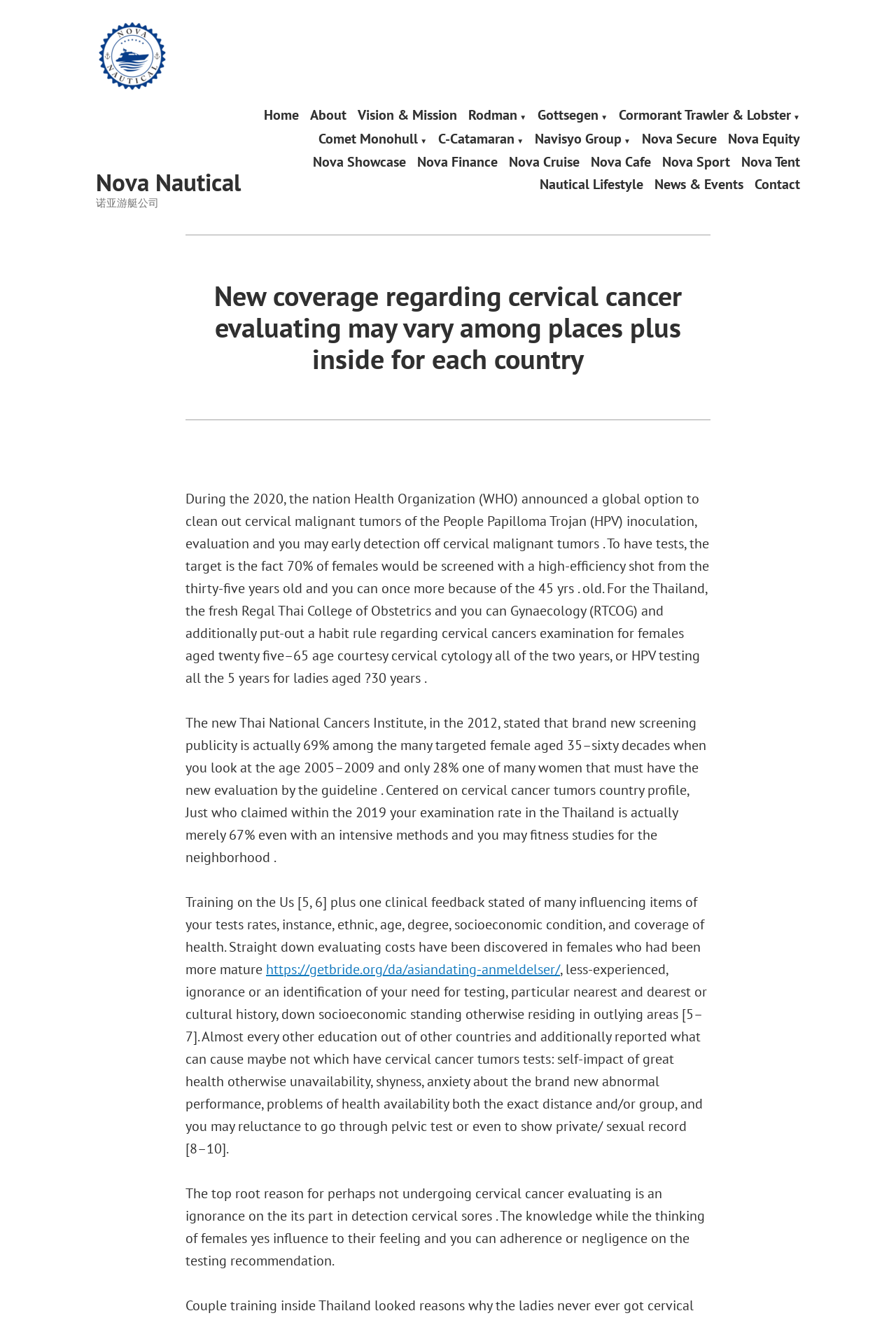Please respond to the question with a concise word or phrase:
What is the target age range for cervical cancer screening mentioned in the article?

35-65 years old